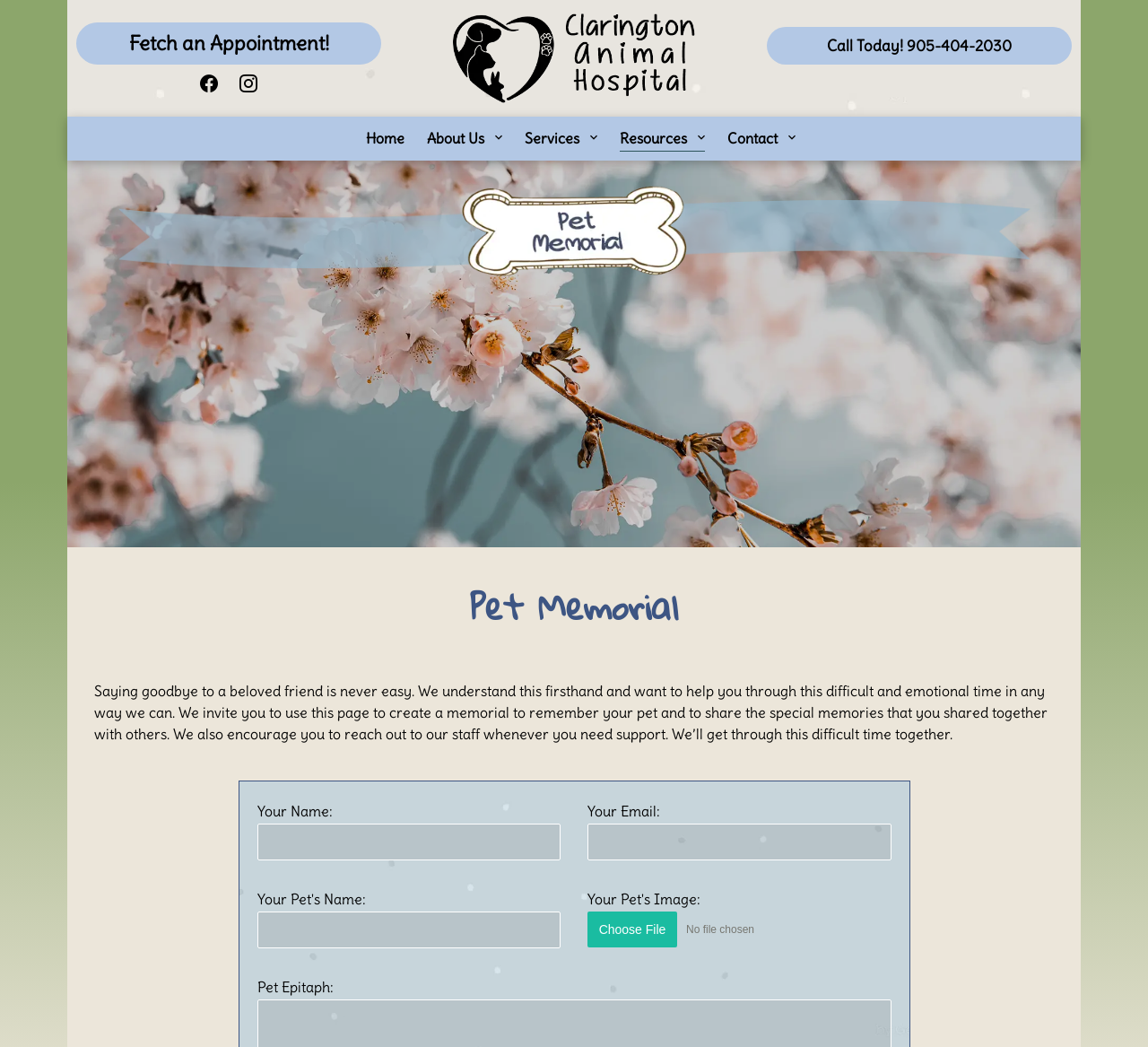Can you identify the bounding box coordinates of the clickable region needed to carry out this instruction: 'Search for something'? The coordinates should be four float numbers within the range of 0 to 1, stated as [left, top, right, bottom].

None